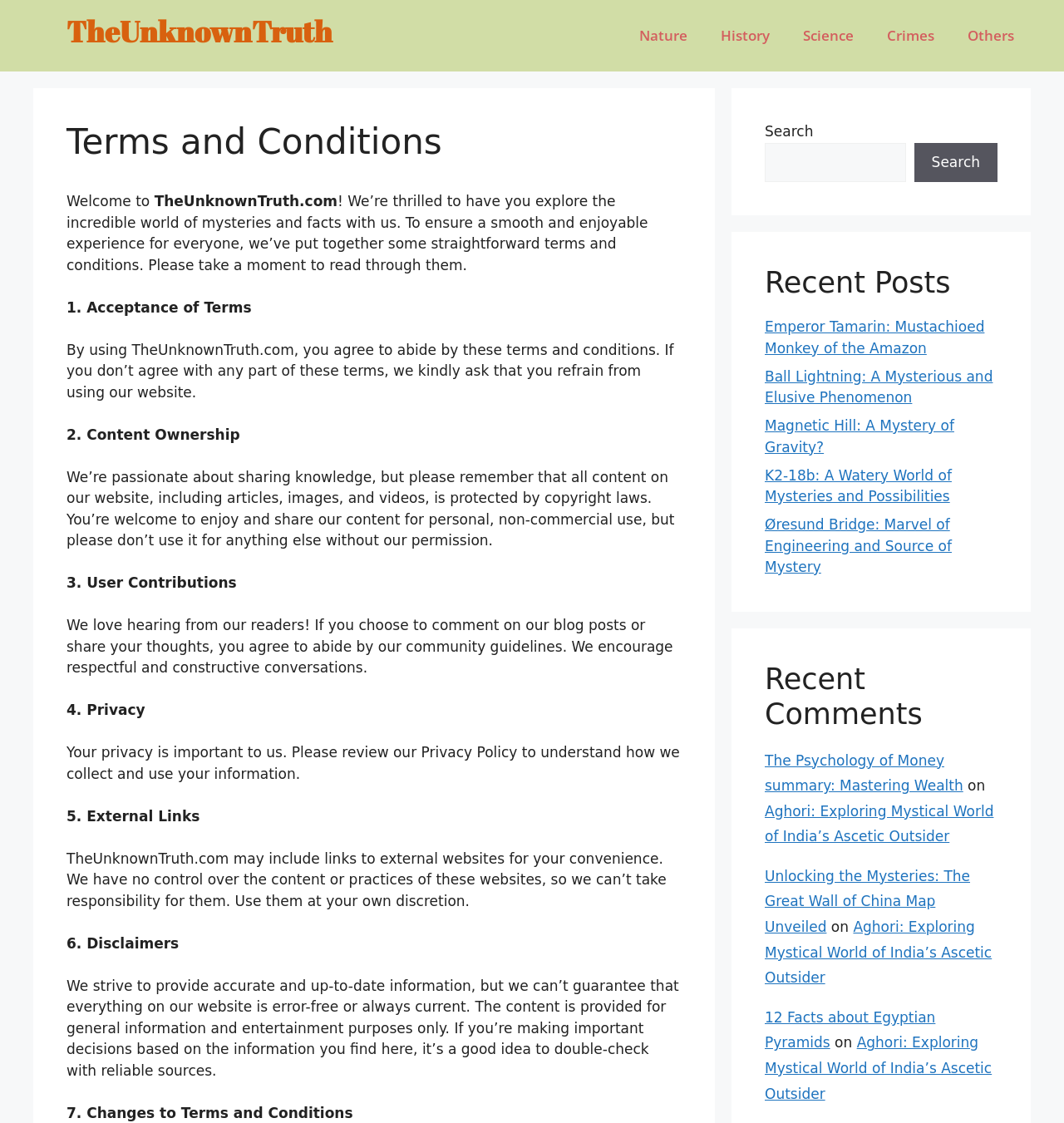Bounding box coordinates are to be given in the format (top-left x, top-left y, bottom-right x, bottom-right y). All values must be floating point numbers between 0 and 1. Provide the bounding box coordinate for the UI element described as: 12 Facts about Egyptian Pyramids

[0.719, 0.898, 0.879, 0.936]